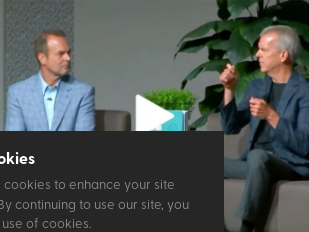Offer an in-depth caption of the image, mentioning all notable aspects.

In this engaging scene from a leadership discussion, two speakers are seated on stage, showcasing a moment of interaction and insight. The backdrop features a lush greenery element, enhancing the atmosphere of the event. The speaker on the right is actively gesturing while engaging in dialogue, indicating a dynamic exchange of ideas. Meanwhile, the speaker on the left, dressed in a light blue suit, listens attentively, portraying a collaborative environment. This image captures the essence of open communication in a professional setting, reflecting themes of leadership and community. The overall ambiance suggests a thoughtful engagement on a topic relevant to organizational growth and development.